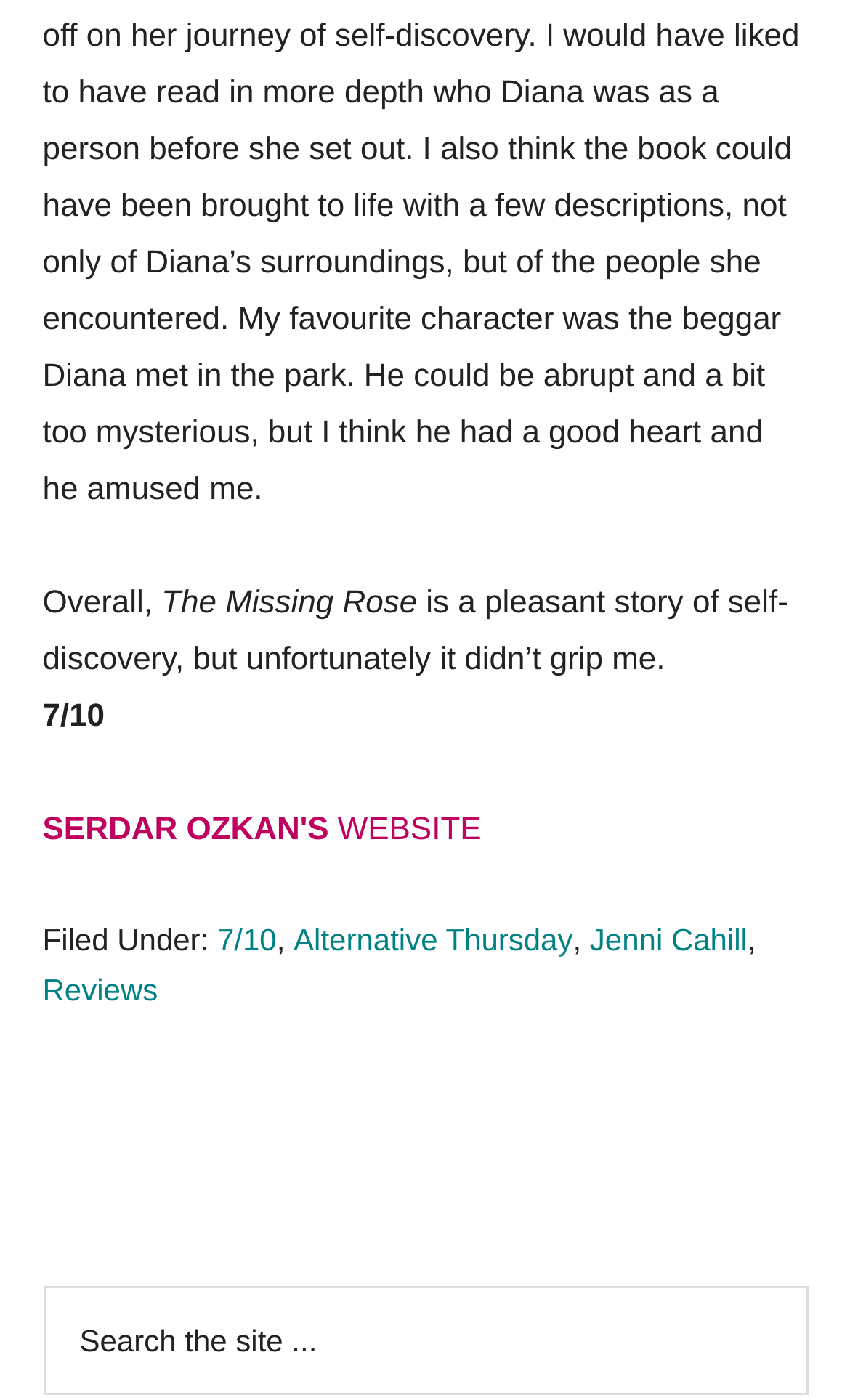Using the information in the image, could you please answer the following question in detail:
What is the category of the review?

The category of the review can be found in the footer section of the webpage, where it is listed as 'Alternative Thursday', indicating the category or tag associated with the review.